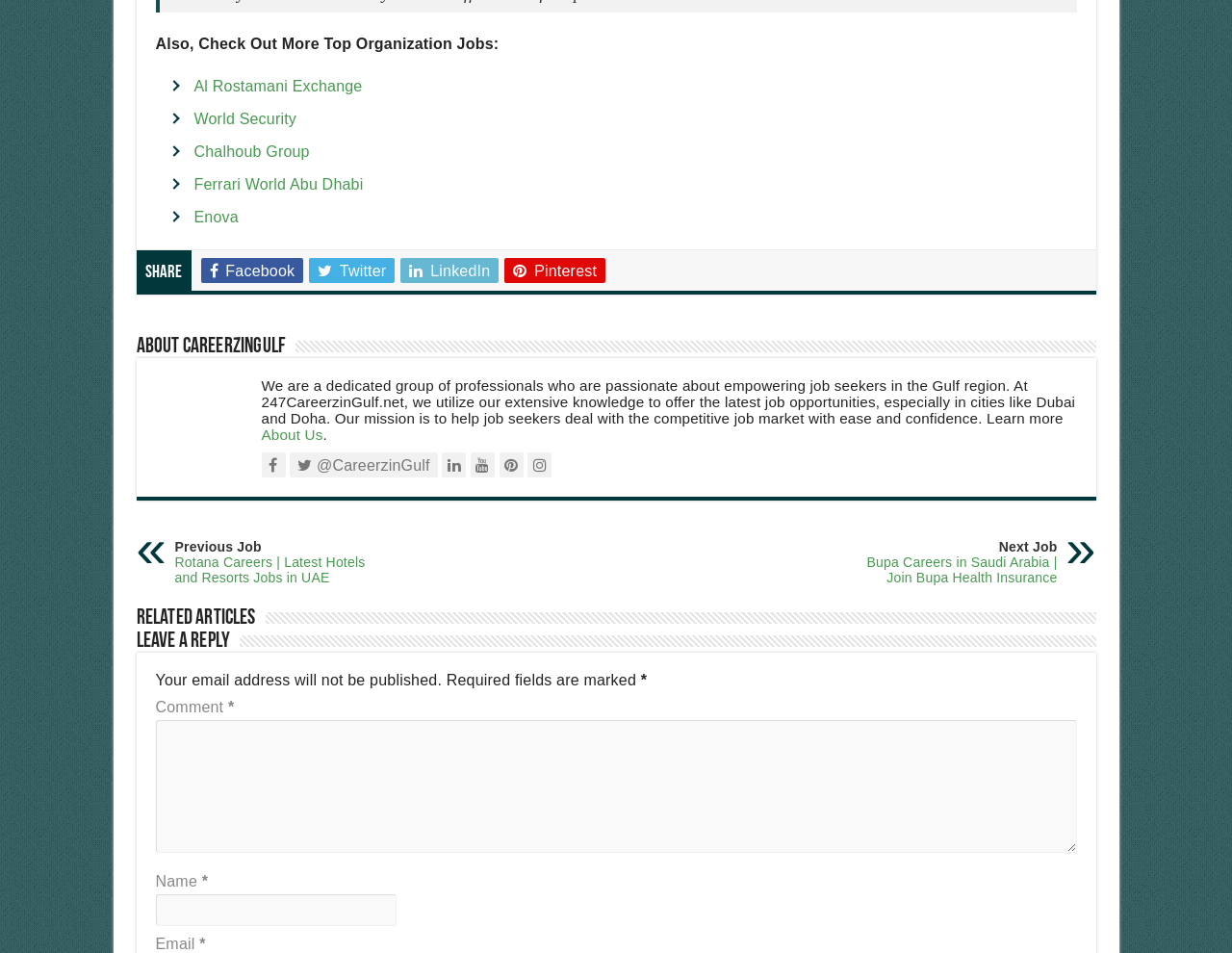Given the element description, predict the bounding box coordinates in the format (top-left x, top-left y, bottom-right x, bottom-right y). Make sure all values are between 0 and 1. Here is the element description: Chalhoub Group

[0.157, 0.149, 0.251, 0.171]